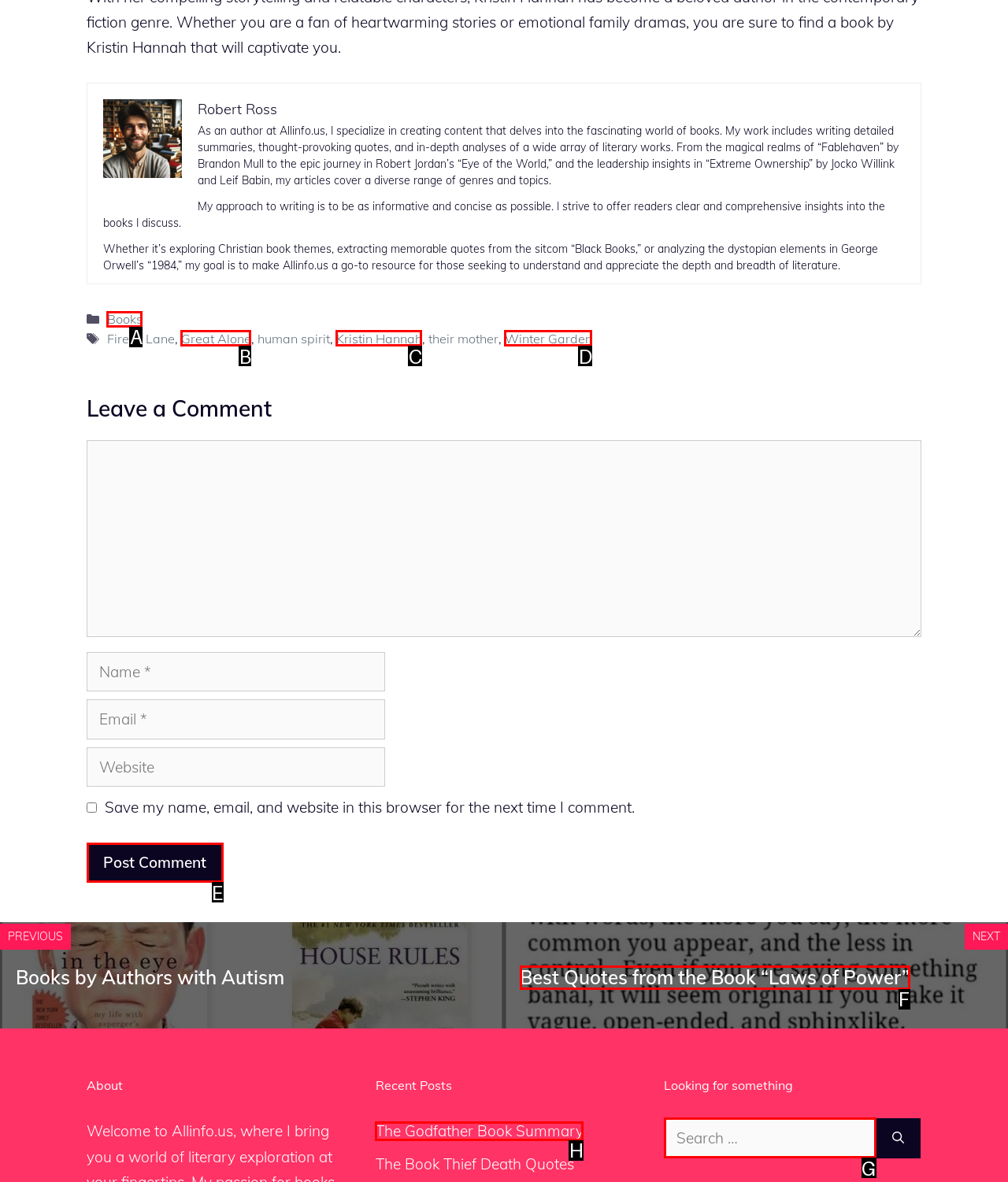Look at the highlighted elements in the screenshot and tell me which letter corresponds to the task: Search for a book.

G